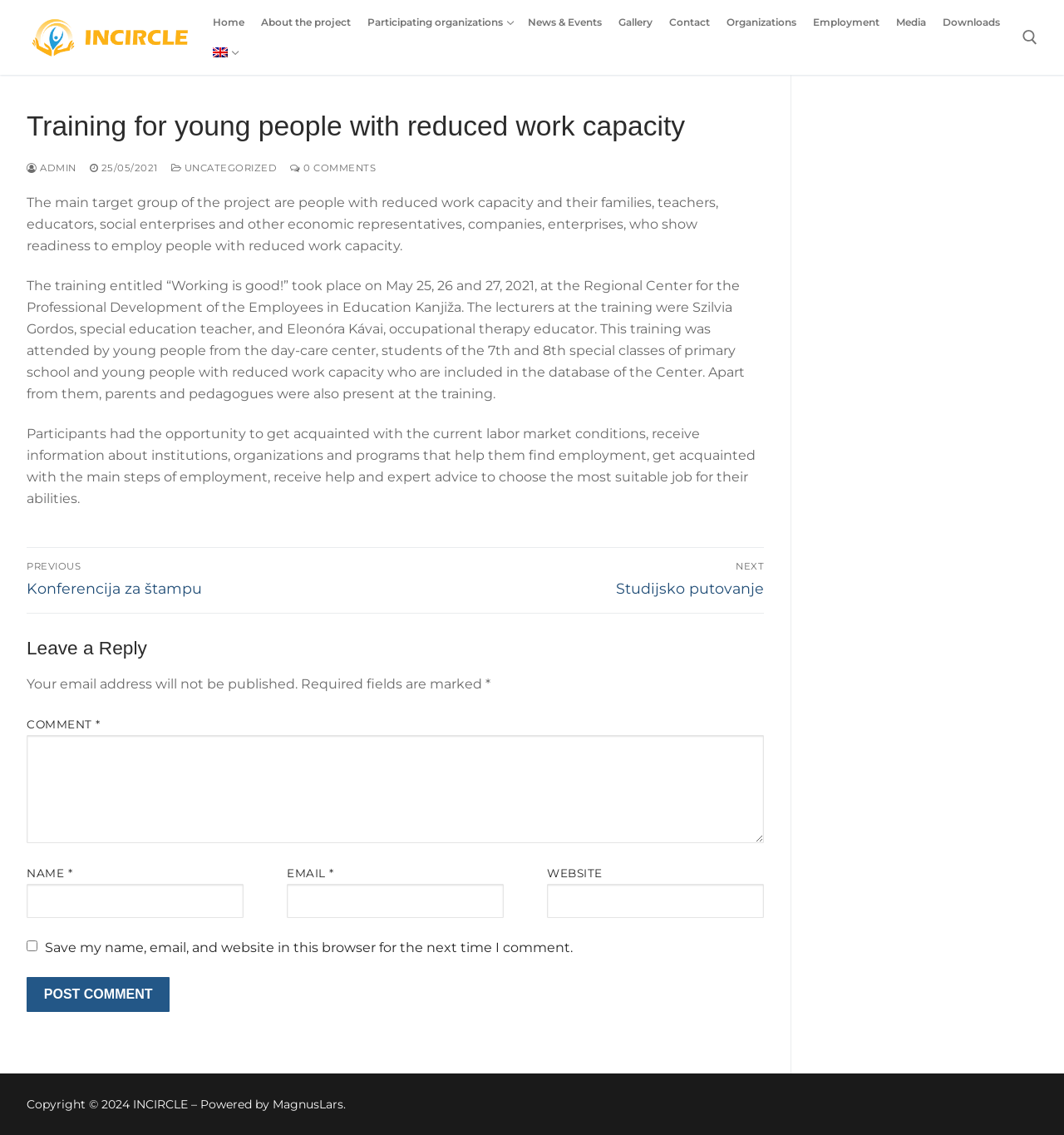Please identify the bounding box coordinates of the element on the webpage that should be clicked to follow this instruction: "Click the Contact link". The bounding box coordinates should be given as four float numbers between 0 and 1, formatted as [left, top, right, bottom].

[0.623, 0.007, 0.673, 0.033]